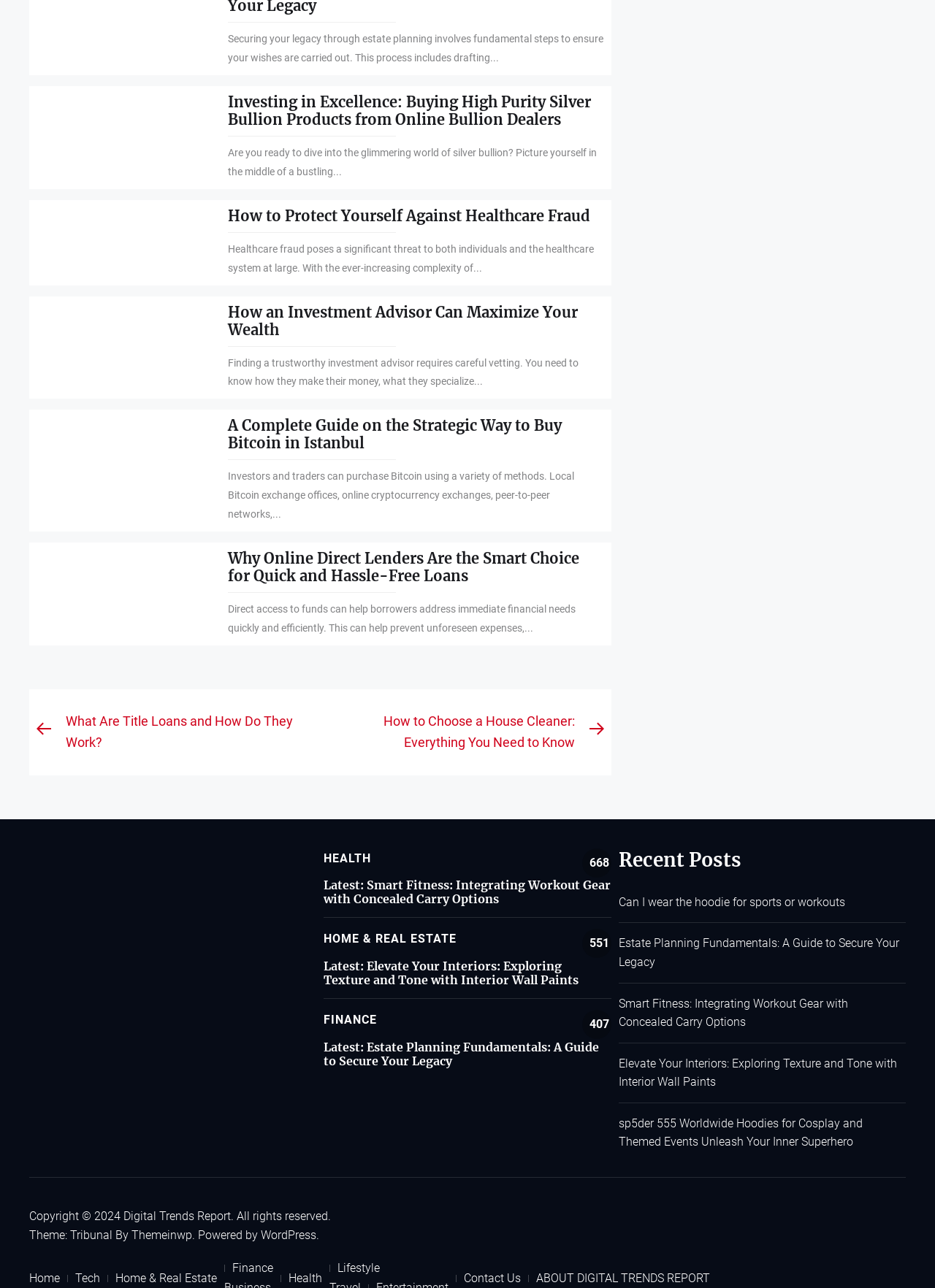Please provide the bounding box coordinates for the element that needs to be clicked to perform the instruction: "Click on the 'Contact Us' link". The coordinates must consist of four float numbers between 0 and 1, formatted as [left, top, right, bottom].

[0.488, 0.985, 0.565, 1.0]